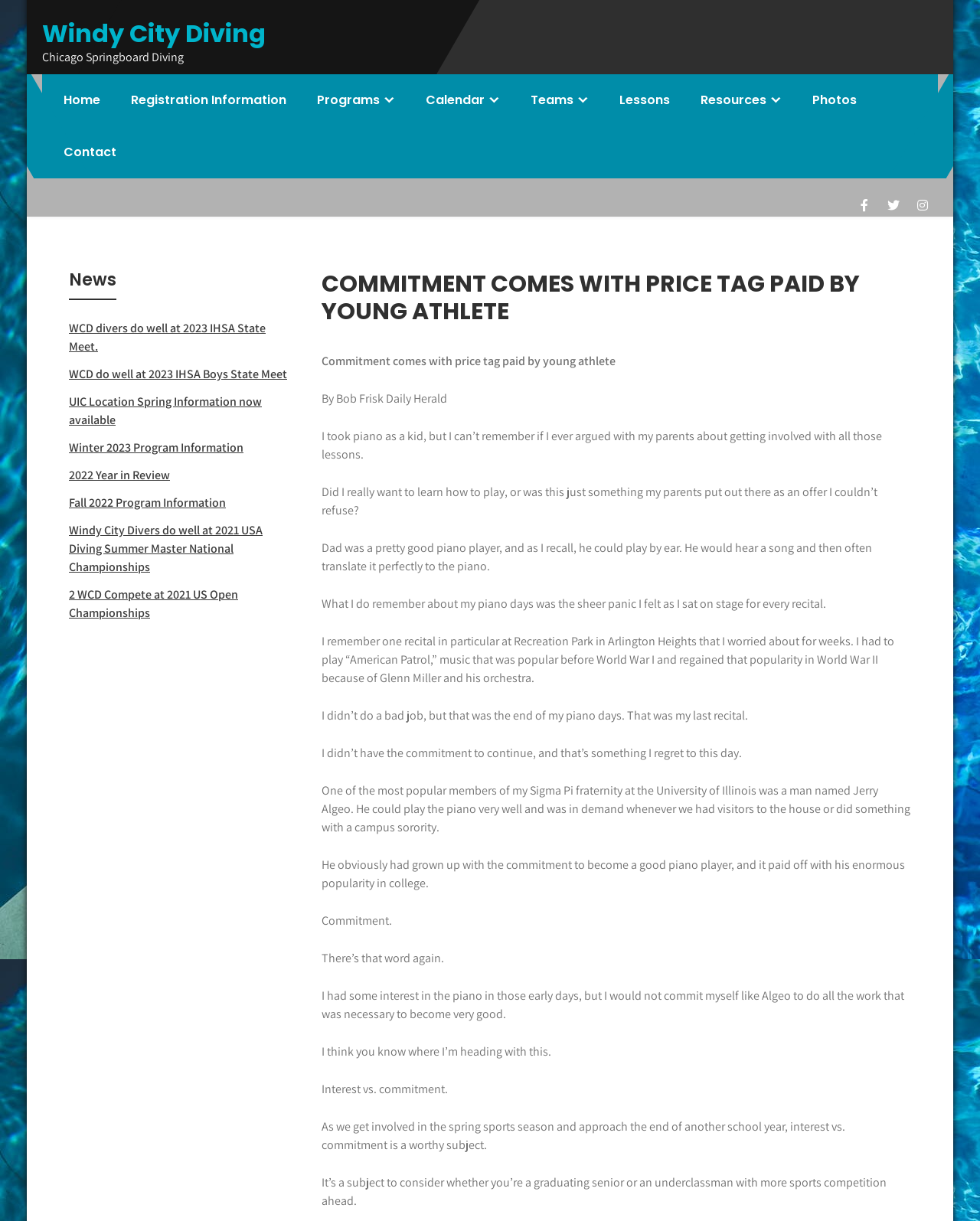Please provide the bounding box coordinates for the element that needs to be clicked to perform the following instruction: "Check the 'Photos' link". The coordinates should be given as four float numbers between 0 and 1, i.e., [left, top, right, bottom].

[0.815, 0.061, 0.888, 0.104]